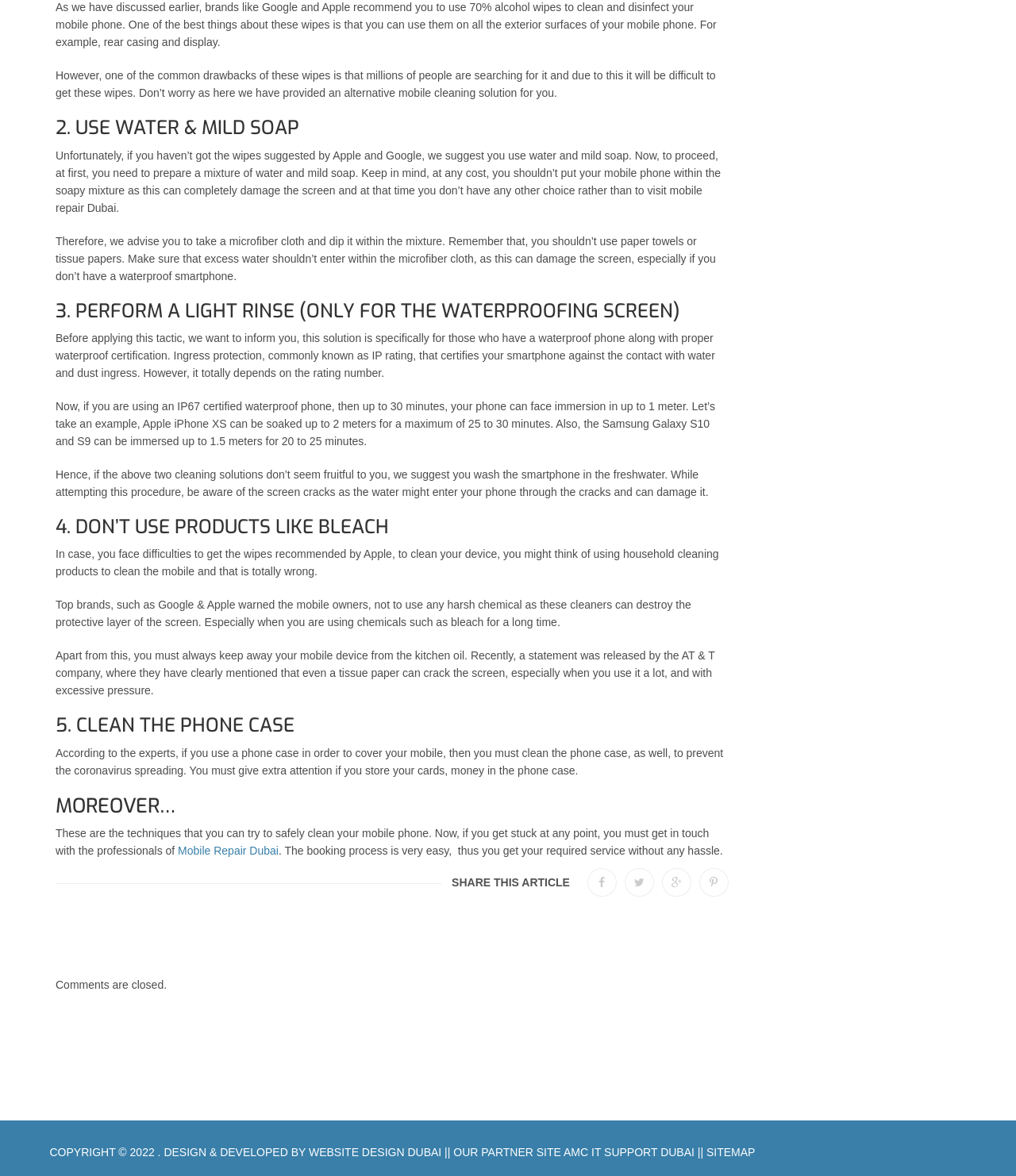Bounding box coordinates are specified in the format (top-left x, top-left y, bottom-right x, bottom-right y). All values are floating point numbers bounded between 0 and 1. Please provide the bounding box coordinate of the region this sentence describes: parent_node: SHARE THIS ARTICLE title="Pinterest"

[0.688, 0.738, 0.717, 0.763]